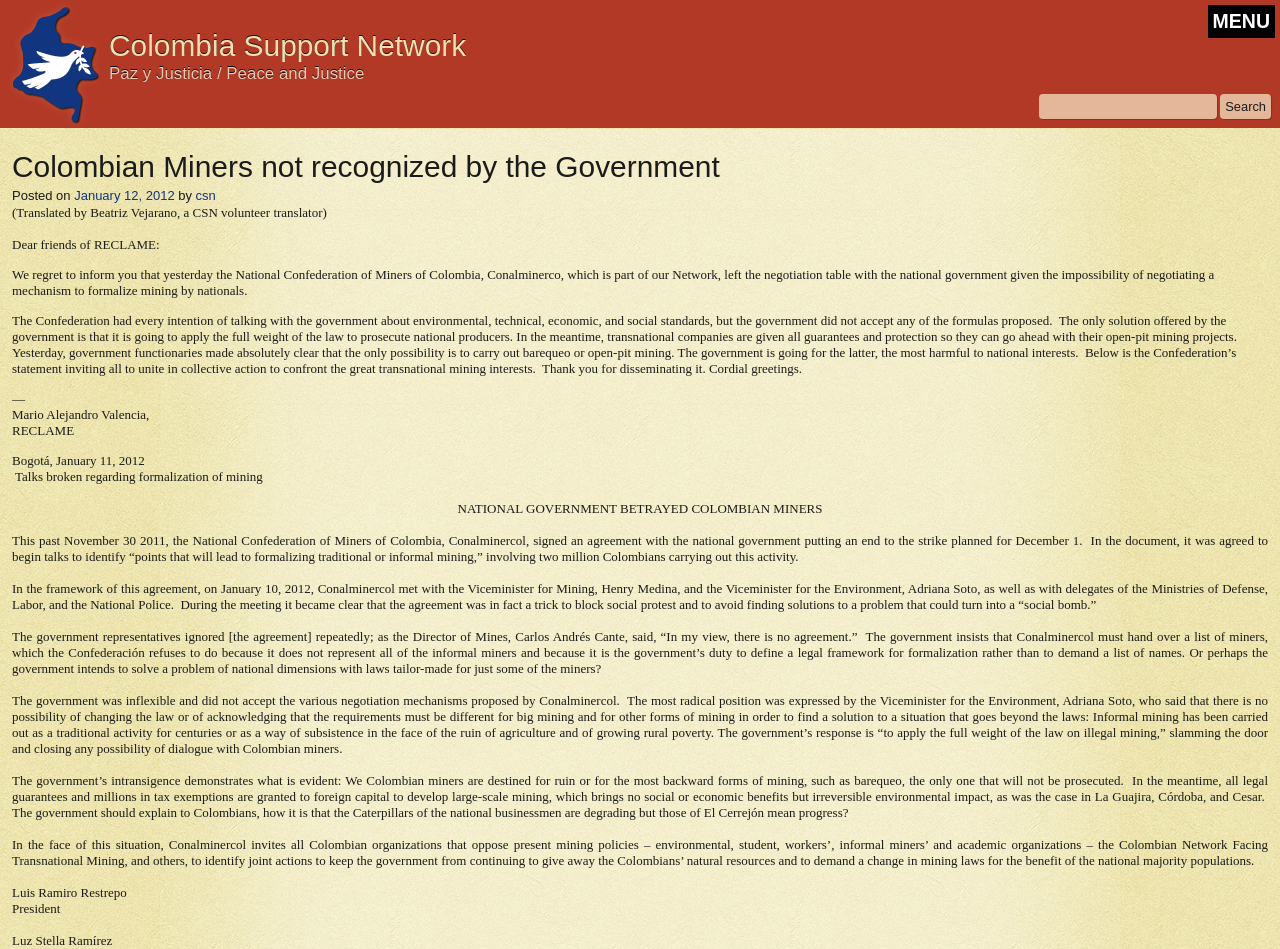What is the name of the Confederation that left the negotiation table with the national government? Examine the screenshot and reply using just one word or a brief phrase.

Conalminerco